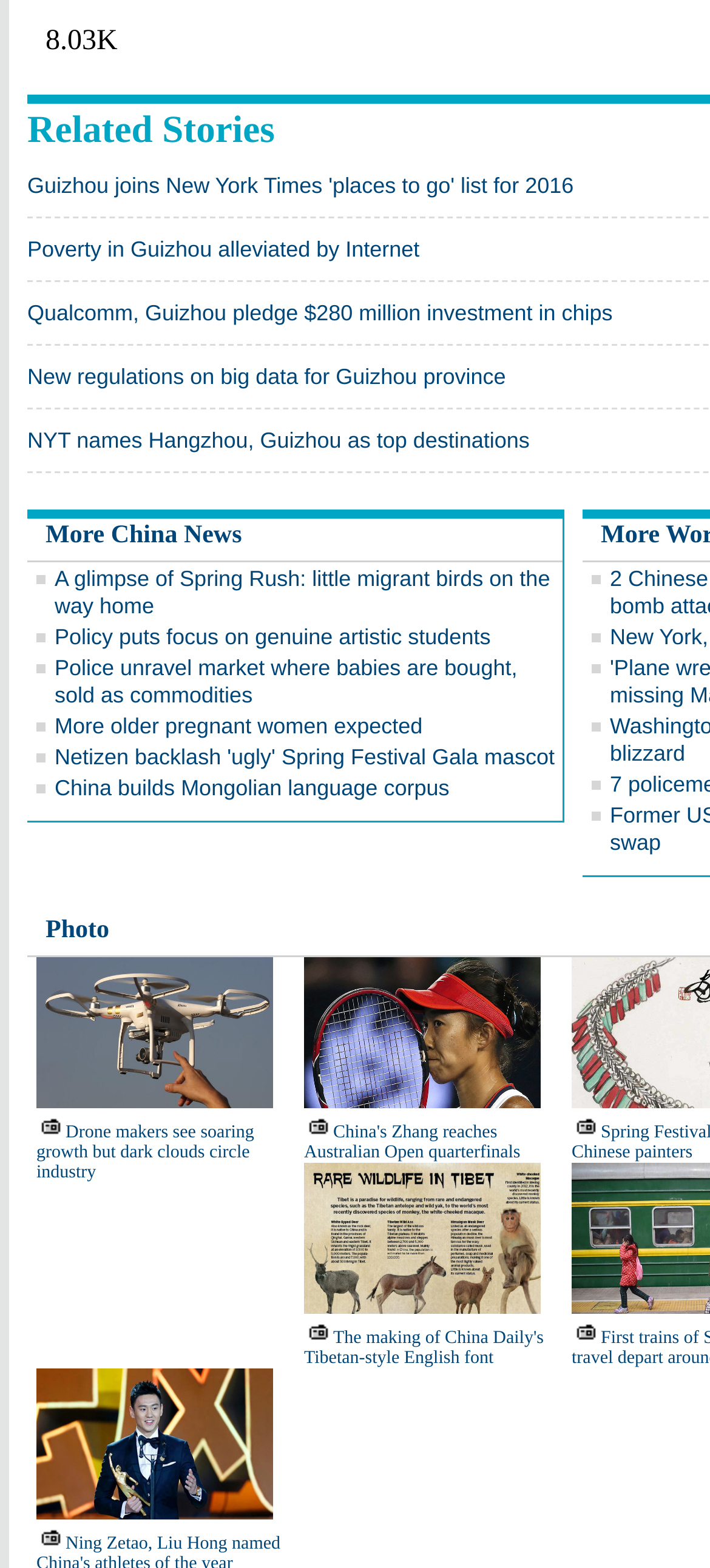Determine the bounding box coordinates for the clickable element required to fulfill the instruction: "Read about China's Zhang reaching Australian Open quarterfinals". Provide the coordinates as four float numbers between 0 and 1, i.e., [left, top, right, bottom].

[0.428, 0.716, 0.733, 0.742]